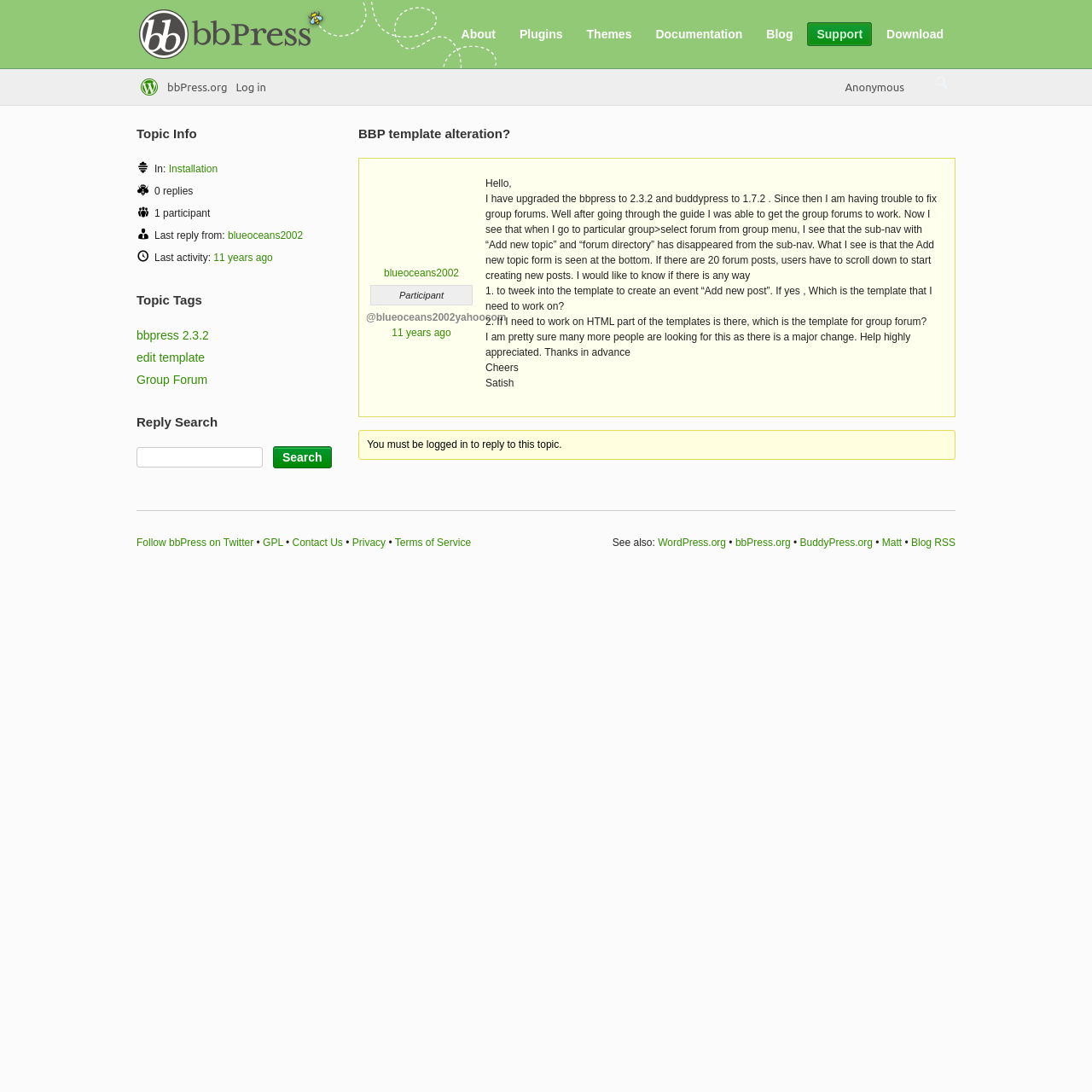Find the bounding box coordinates of the element to click in order to complete the given instruction: "Click on the 'bbPress.org' link."

[0.125, 0.006, 0.297, 0.055]